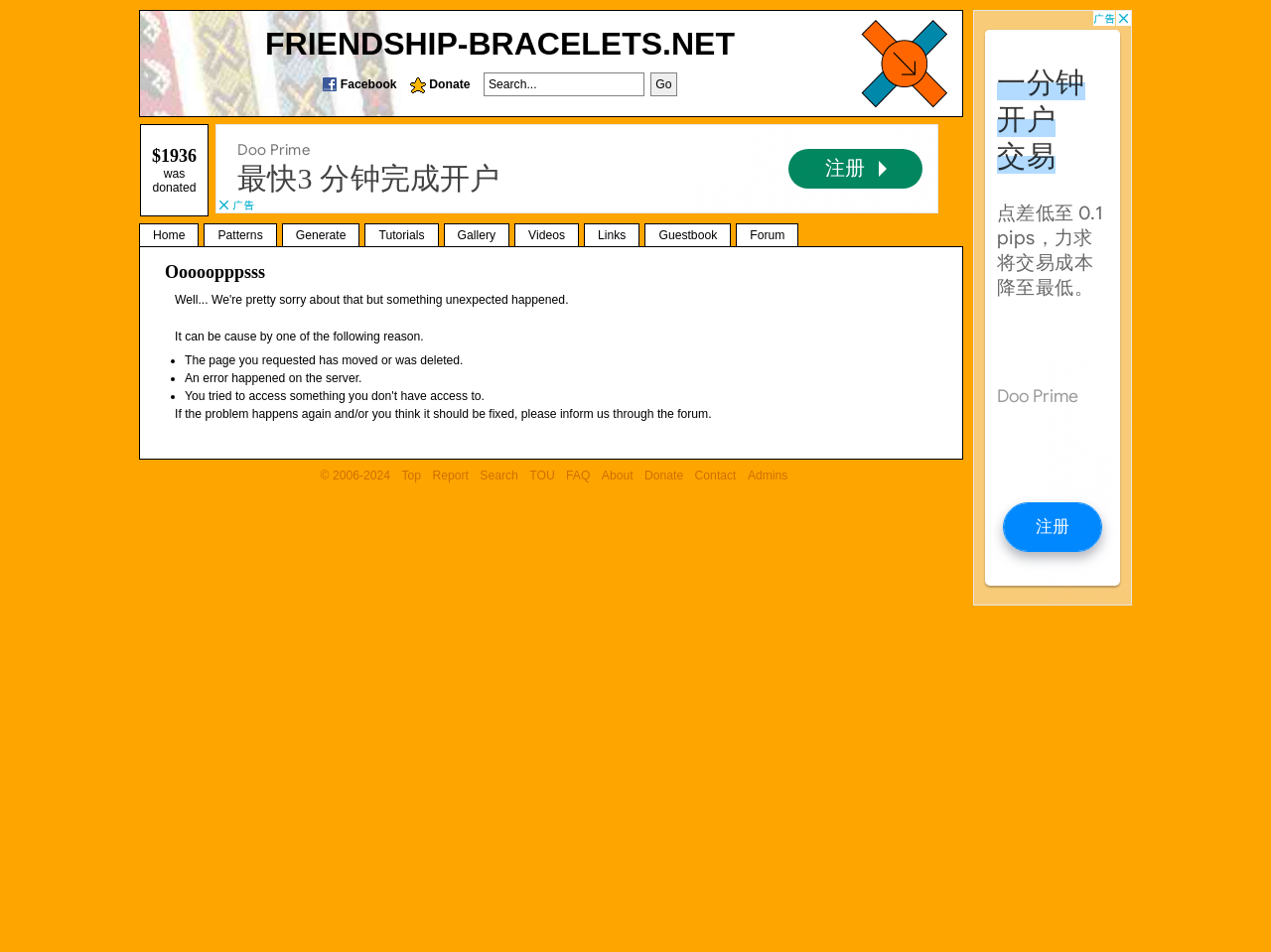Describe all the significant parts and information present on the webpage.

This webpage appears to be an error page for a website about friendship bracelets. At the top, there is a large advertisement iframe taking up a significant portion of the screen. Below the advertisement, there is a logo image and a set of links to social media platforms, including Facebook, and a "Donate" button.

On the left side of the page, there is a search bar with a "Go" button, allowing users to search for specific keywords or patterns. Below the search bar, there is a table with two grid cells. The first cell displays a message indicating that $1936 has been donated, while the second cell contains another advertisement iframe.

The main content of the page is an error message, stating "Ooooopppsss" in a large heading. The error message explains that the page the user requested has either moved, been deleted, or an error occurred on the server. The message also provides a suggestion to inform the website administrators about the issue through the forum.

At the bottom of the page, there is a row of links to various sections of the website, including the home page, patterns, generate, tutorials, gallery, videos, links, guestbook, and forum. Additionally, there are links to the website's terms of use, FAQ, about page, donate page, contact page, and admins page.